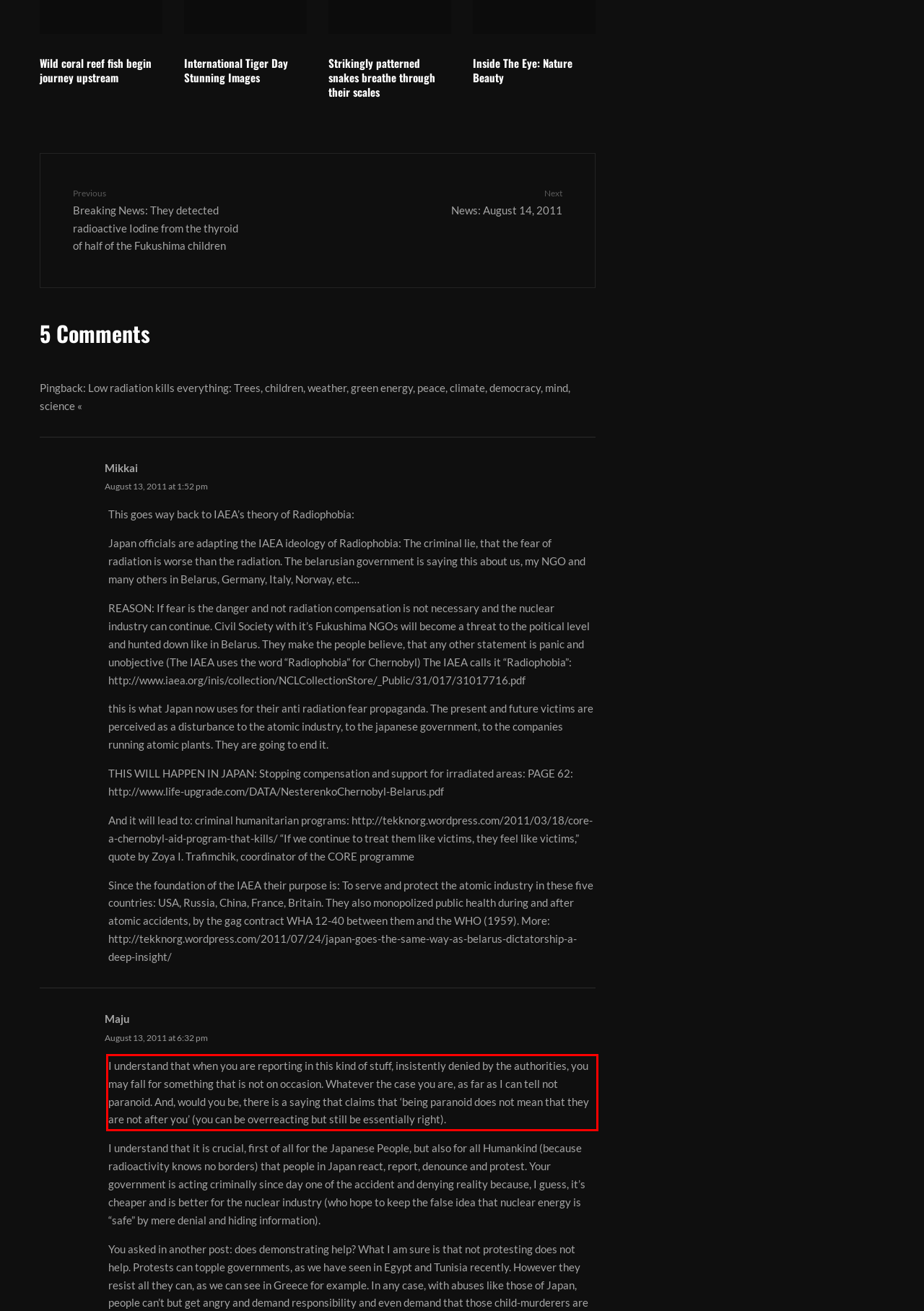The screenshot provided shows a webpage with a red bounding box. Apply OCR to the text within this red bounding box and provide the extracted content.

I understand that when you are reporting in this kind of stuff, insistently denied by the authorities, you may fall for something that is not on occasion. Whatever the case you are, as far as I can tell not paranoid. And, would you be, there is a saying that claims that ‘being paranoid does not mean that they are not after you’ (you can be overreacting but still be essentially right).